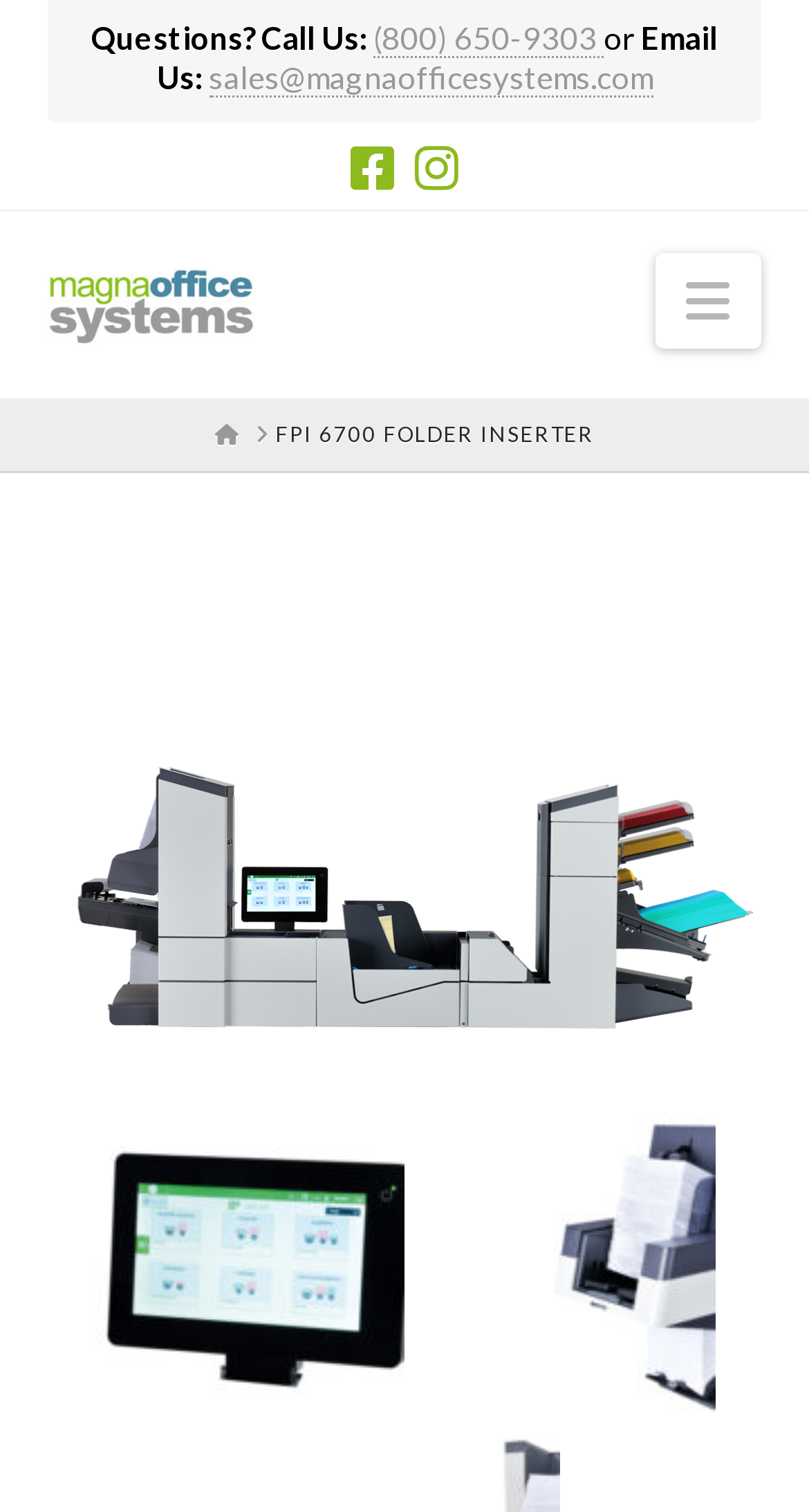What is the phone number to call for questions?
Please provide a detailed and thorough answer to the question.

I found the phone number by looking at the top section of the webpage, where it says 'Questions? Call Us:' and then provides the phone number (800) 650-9303.